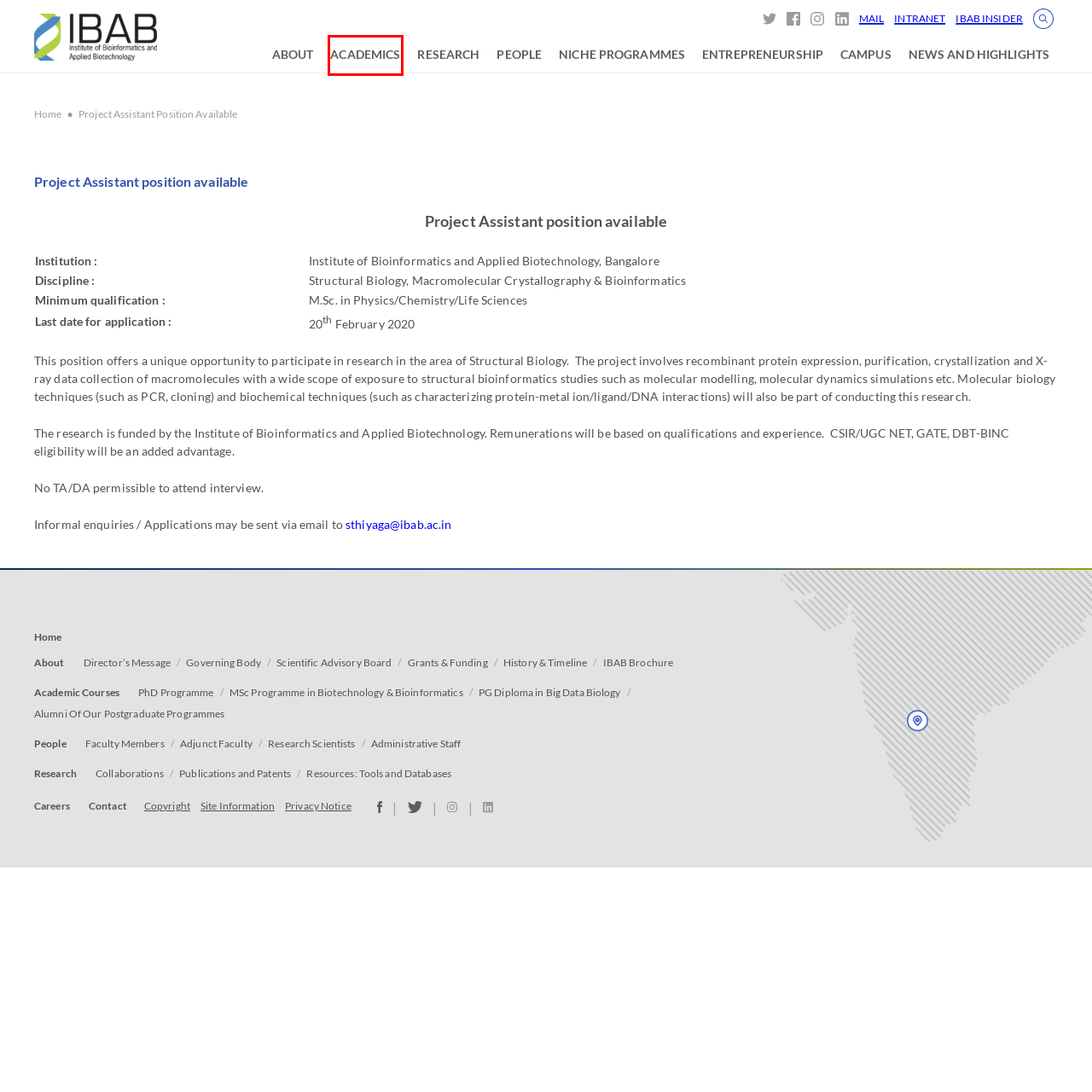You are provided a screenshot of a webpage featuring a red bounding box around a UI element. Choose the webpage description that most accurately represents the new webpage after clicking the element within the red bounding box. Here are the candidates:
A. Home
B. PEOPLE – Institute of Bioinformatics and Applied Biotechnology
C. RESEARCH AT IBAB – Institute of Bioinformatics and Applied Biotechnology
D. Funding and Grants – Institute of Bioinformatics and Applied Biotechnology
E. Careers – Institute of Bioinformatics and Applied Biotechnology
F. ALUMNI OF OUR POSTGRADUATE PROGRMMES – Institute of Bioinformatics and Applied Biotechnology
G. ACADEMICS AT IBAB – Institute of Bioinformatics and Applied Biotechnology
H. ENTREPRENEURSHIP AT IBAB – Institute of Bioinformatics and Applied Biotechnology

G